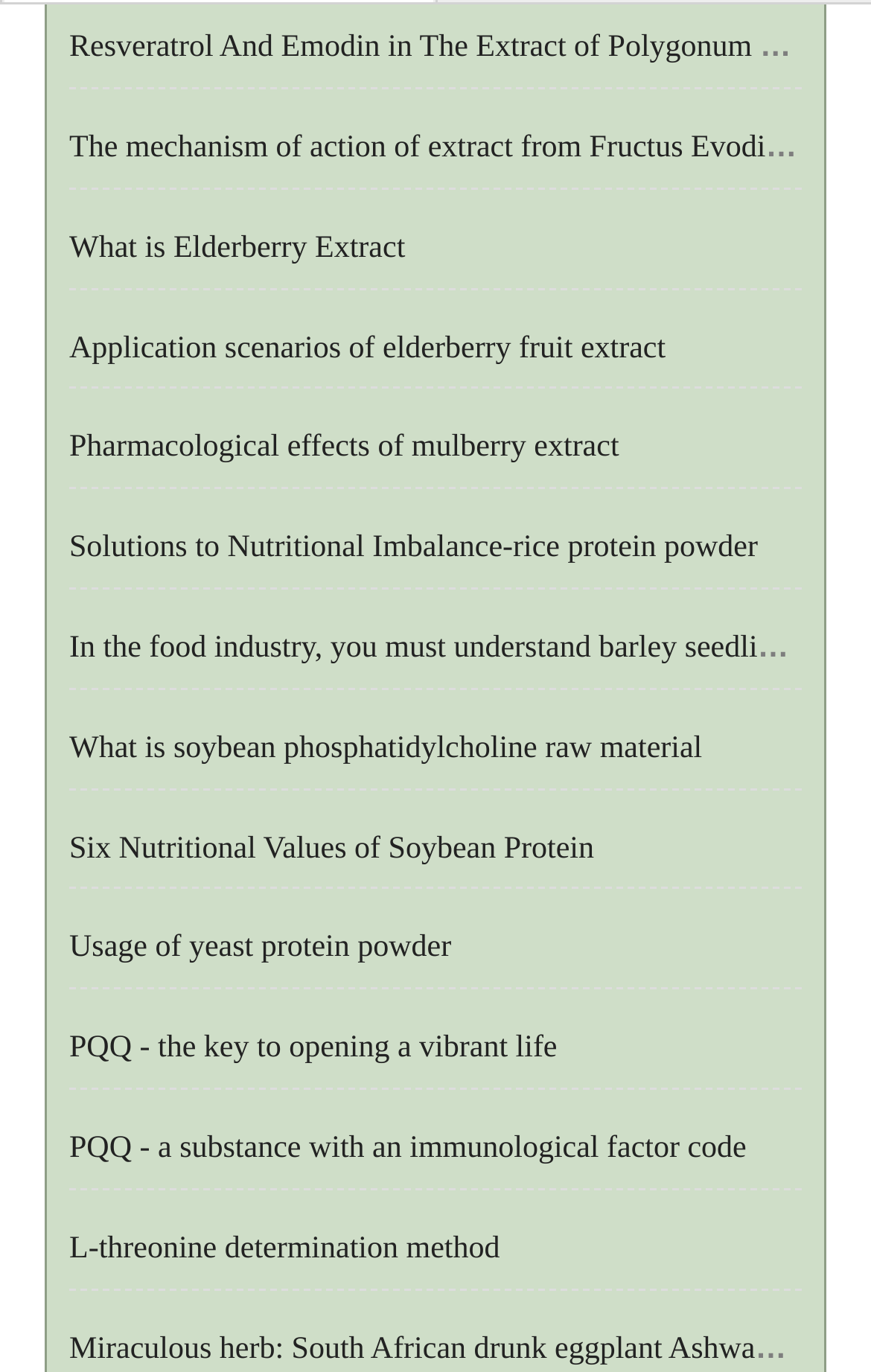Please locate the bounding box coordinates of the element's region that needs to be clicked to follow the instruction: "Discover solutions to nutritional imbalance with rice protein powder". The bounding box coordinates should be provided as four float numbers between 0 and 1, i.e., [left, top, right, bottom].

[0.079, 0.306, 0.87, 0.331]